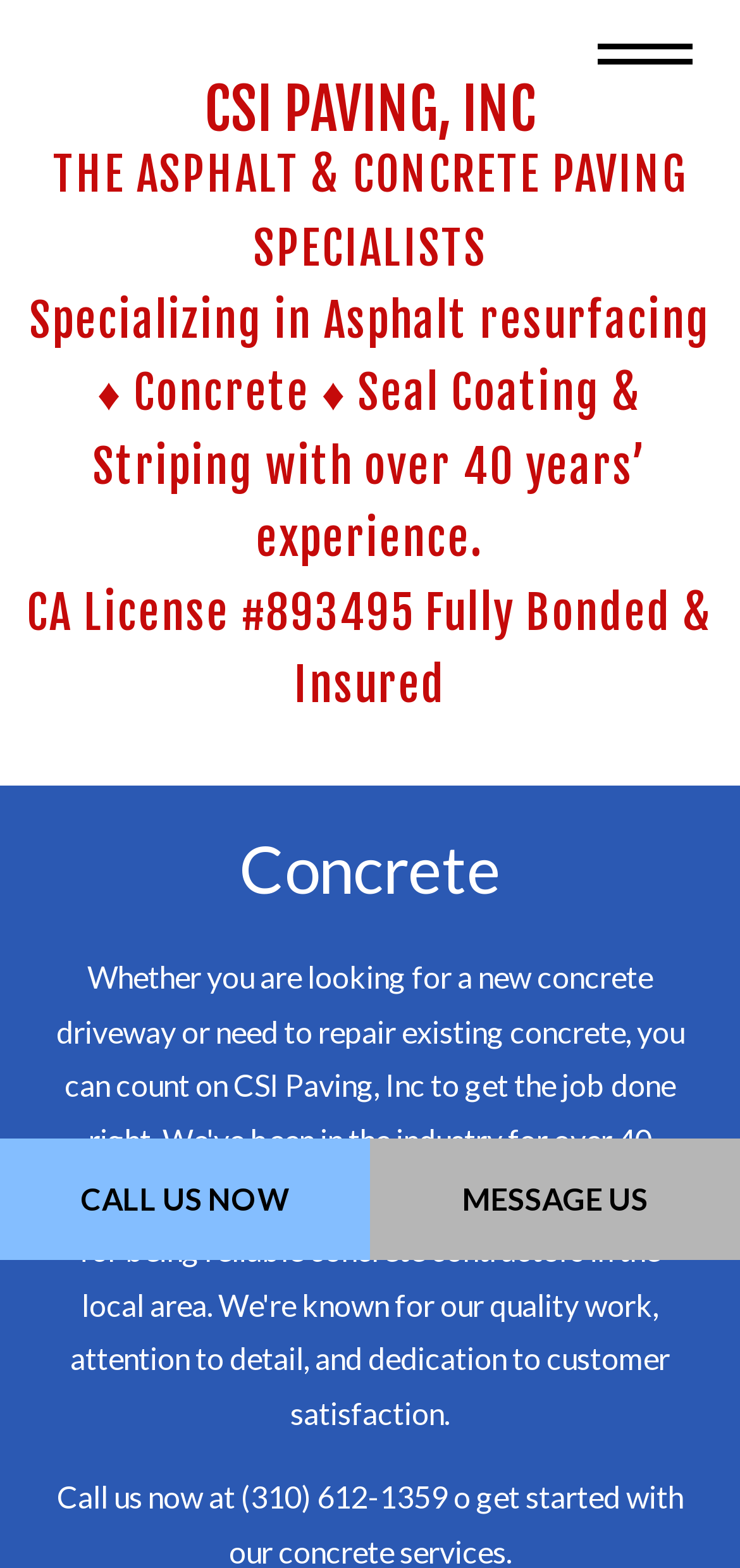Based on the image, please respond to the question with as much detail as possible:
What is the company's license number?

I found the company's license number by looking at the text that mentions 'CA License #893495 Fully Bonded & Insured'.